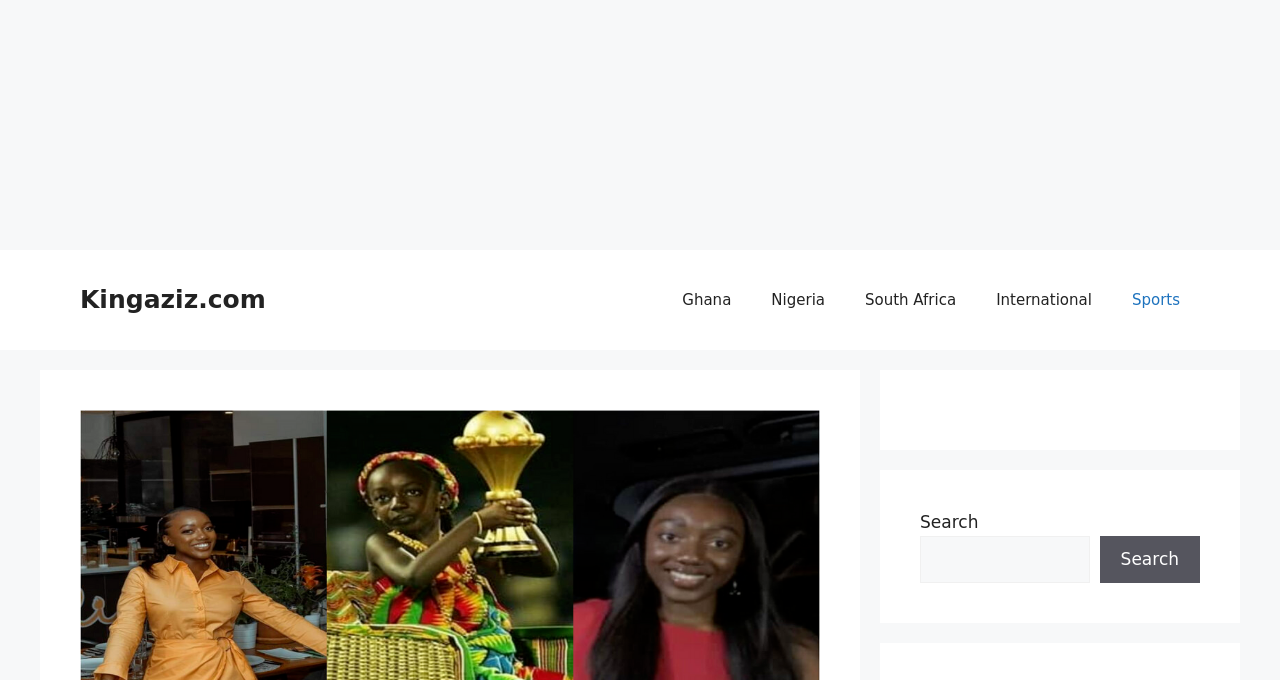Identify the bounding box coordinates for the UI element described as: "parent_node: Search name="s"". The coordinates should be provided as four floats between 0 and 1: [left, top, right, bottom].

[0.719, 0.788, 0.851, 0.857]